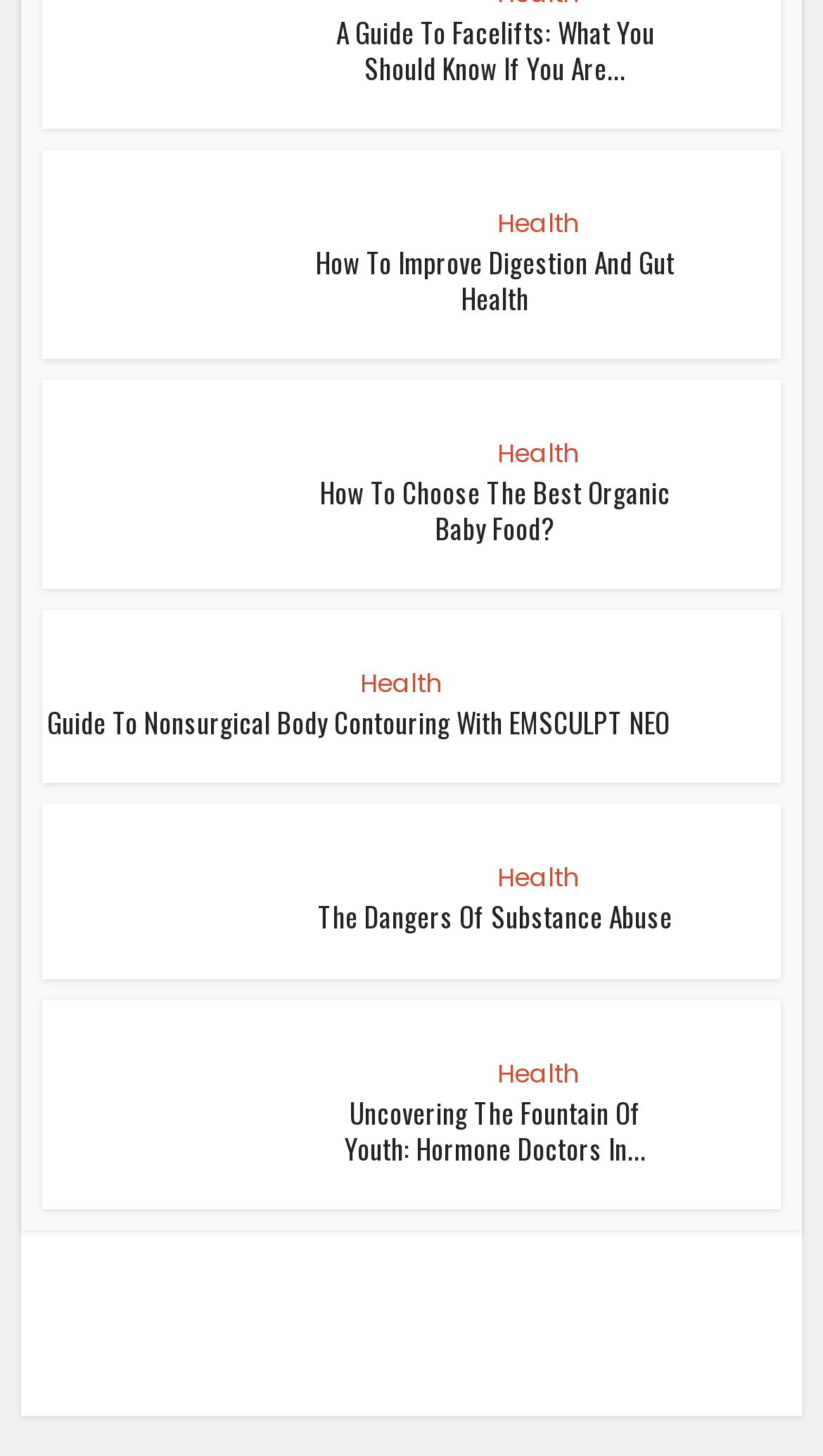Please specify the bounding box coordinates of the area that should be clicked to accomplish the following instruction: "Click the link to learn about improving digestion". The coordinates should consist of four float numbers between 0 and 1, i.e., [left, top, right, bottom].

[0.384, 0.165, 0.82, 0.219]